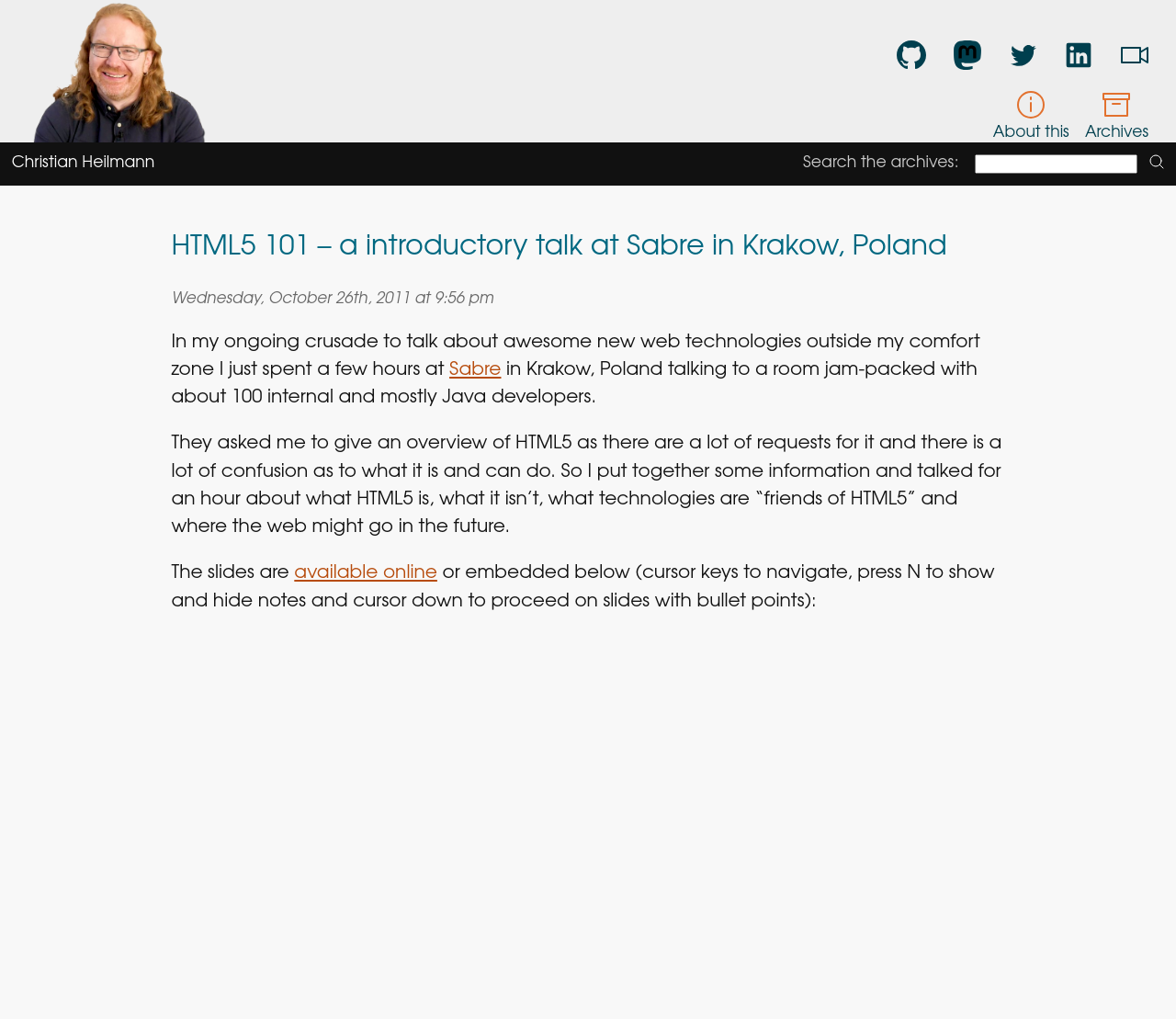Please find the bounding box coordinates of the section that needs to be clicked to achieve this instruction: "Join online communities".

None